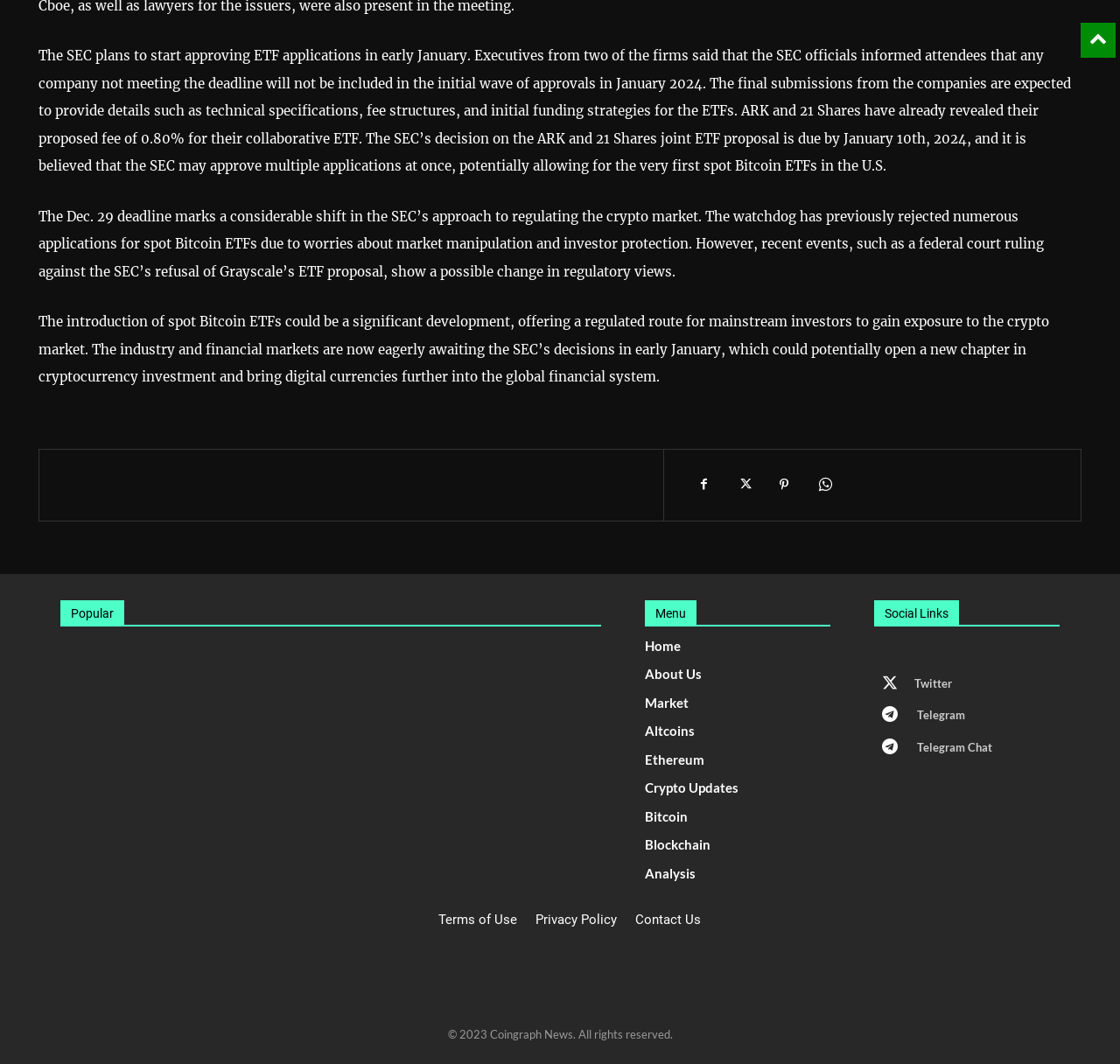What is the name of the section that contains links to 'Home', 'About Us', and 'Market'?
Carefully examine the image and provide a detailed answer to the question.

The section that contains links to 'Home', 'About Us', and 'Market' is labeled as 'Menu'.